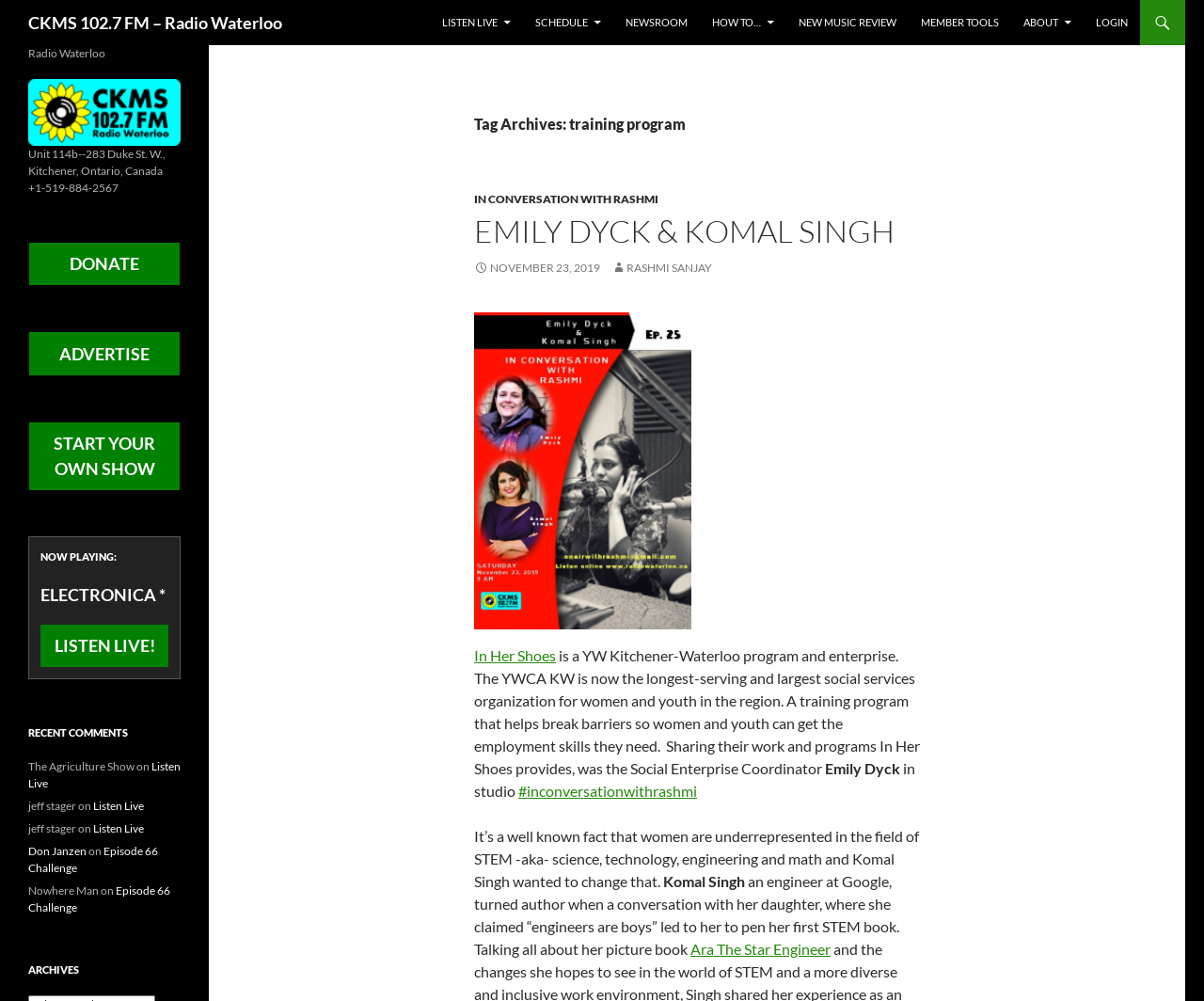Identify the bounding box coordinates of the section that should be clicked to achieve the task described: "read the news".

[0.51, 0.0, 0.58, 0.045]